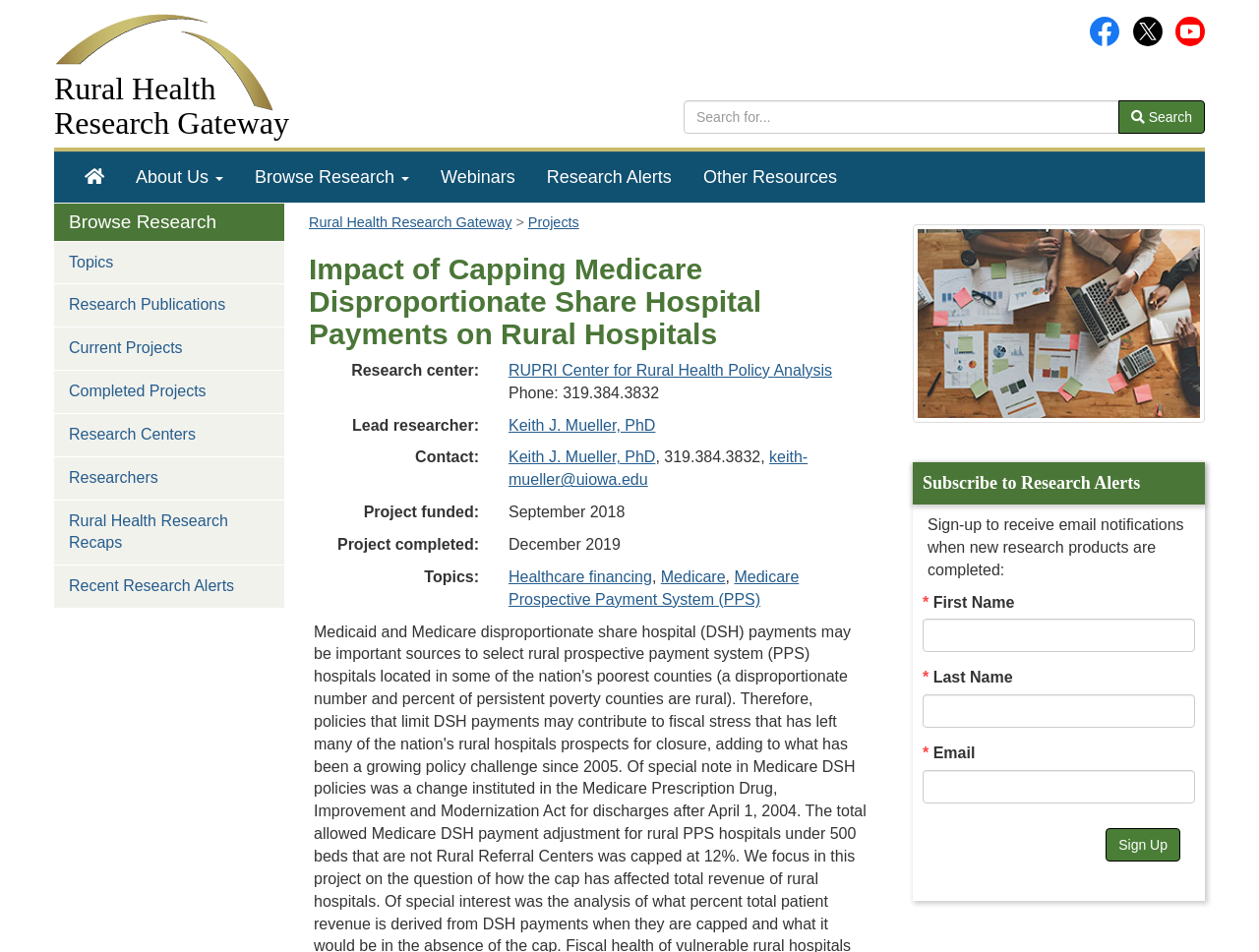Identify and provide the bounding box coordinates of the UI element described: "Healthcare financing". The coordinates should be formatted as [left, top, right, bottom], with each number being a float between 0 and 1.

[0.404, 0.597, 0.518, 0.615]